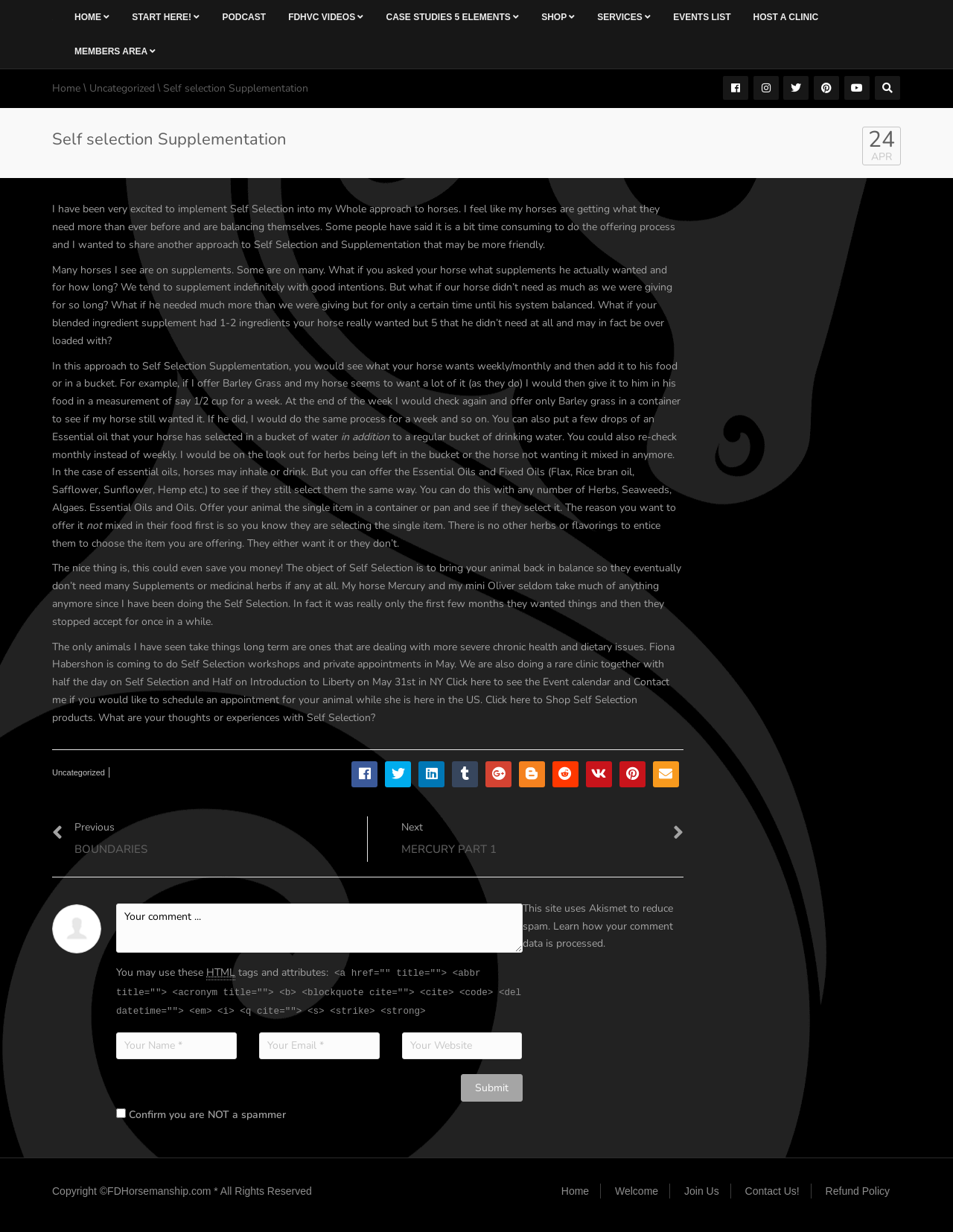Locate the bounding box coordinates of the element that should be clicked to fulfill the instruction: "Click on the 'Contact me' link".

[0.055, 0.548, 0.702, 0.574]